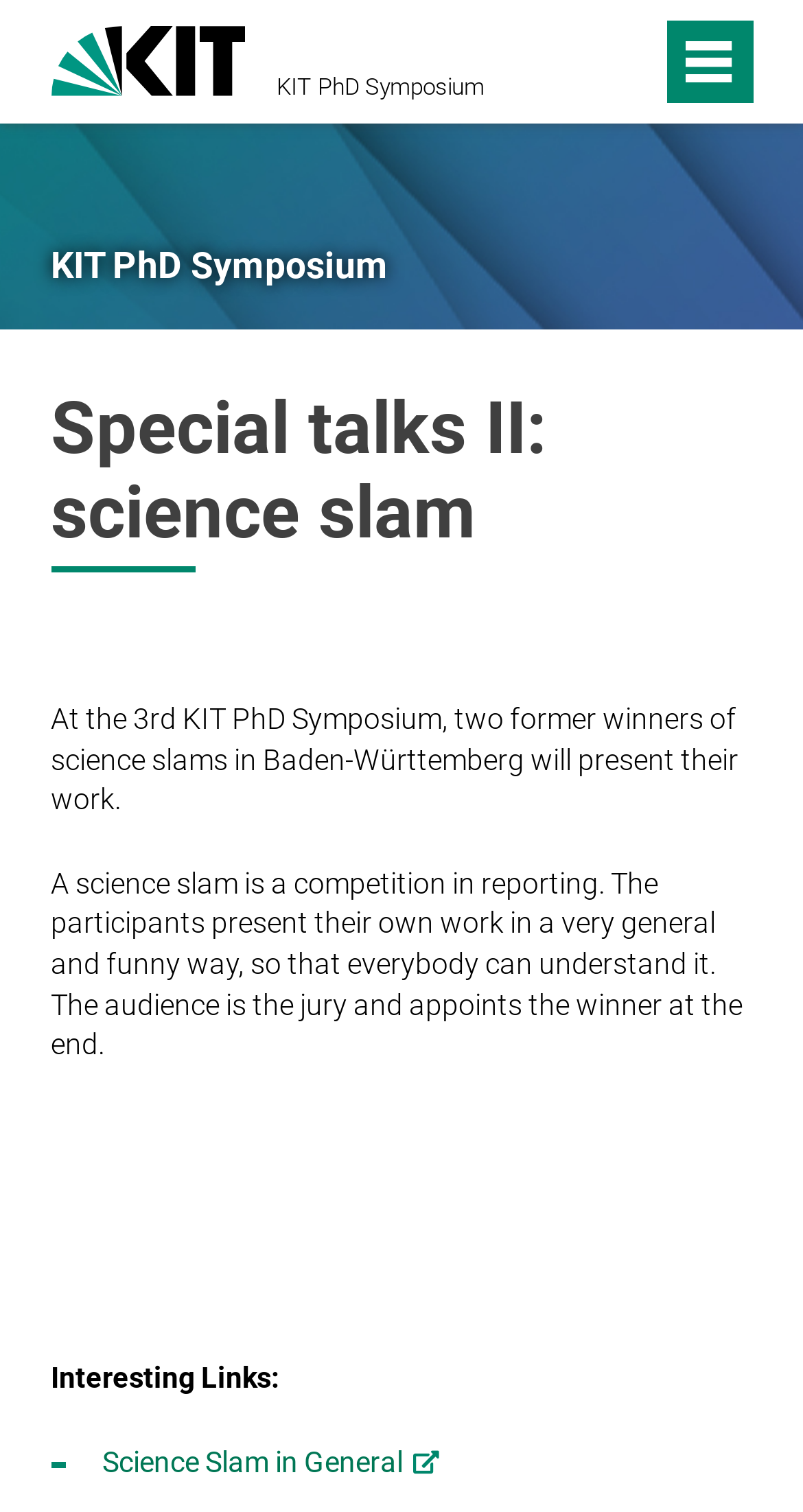Extract the bounding box coordinates for the described element: "title="KIT-Logo - Link zur KIT-Startseite"". The coordinates should be represented as four float numbers between 0 and 1: [left, top, right, bottom].

[0.063, 0.011, 0.305, 0.065]